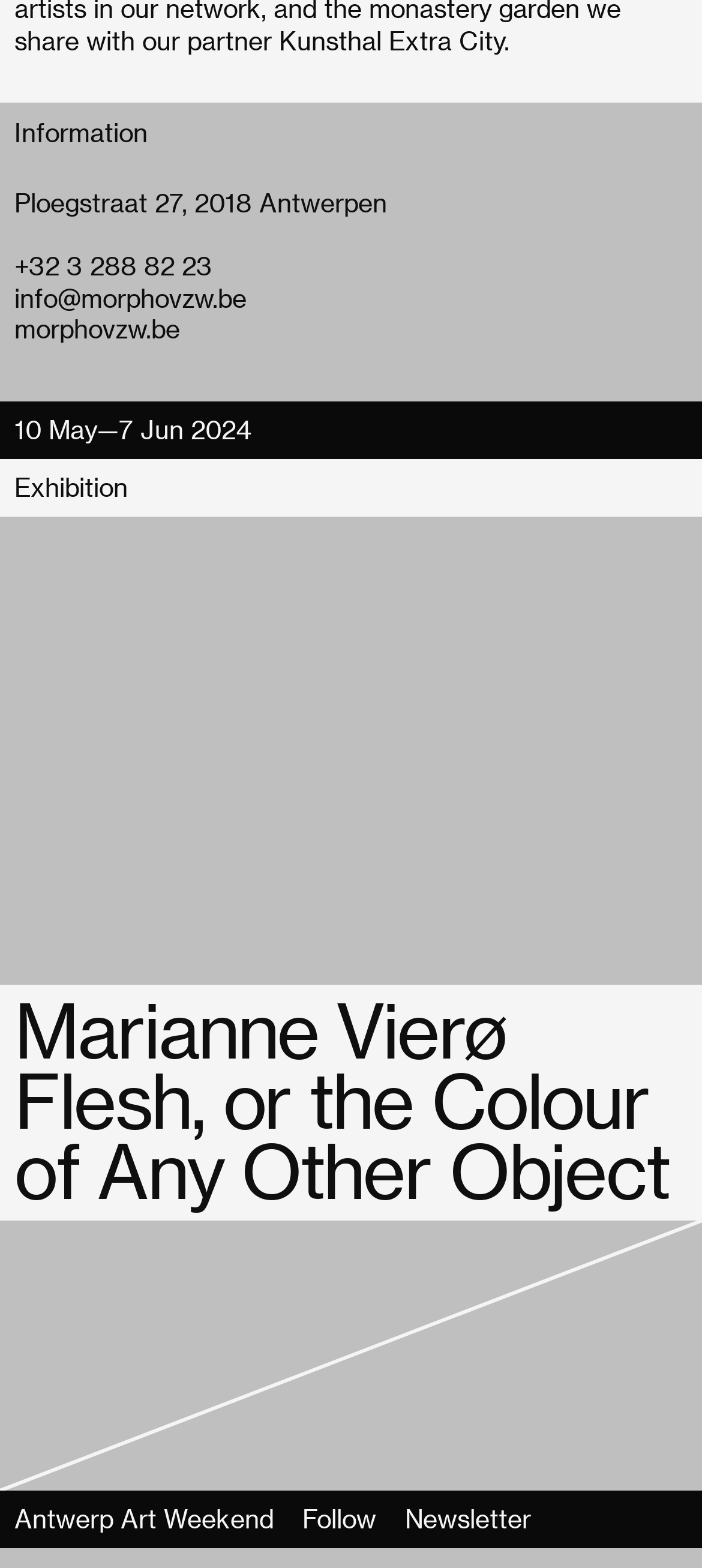Please identify the bounding box coordinates of the element's region that should be clicked to execute the following instruction: "Visit the website". The bounding box coordinates must be four float numbers between 0 and 1, i.e., [left, top, right, bottom].

[0.021, 0.2, 0.256, 0.22]